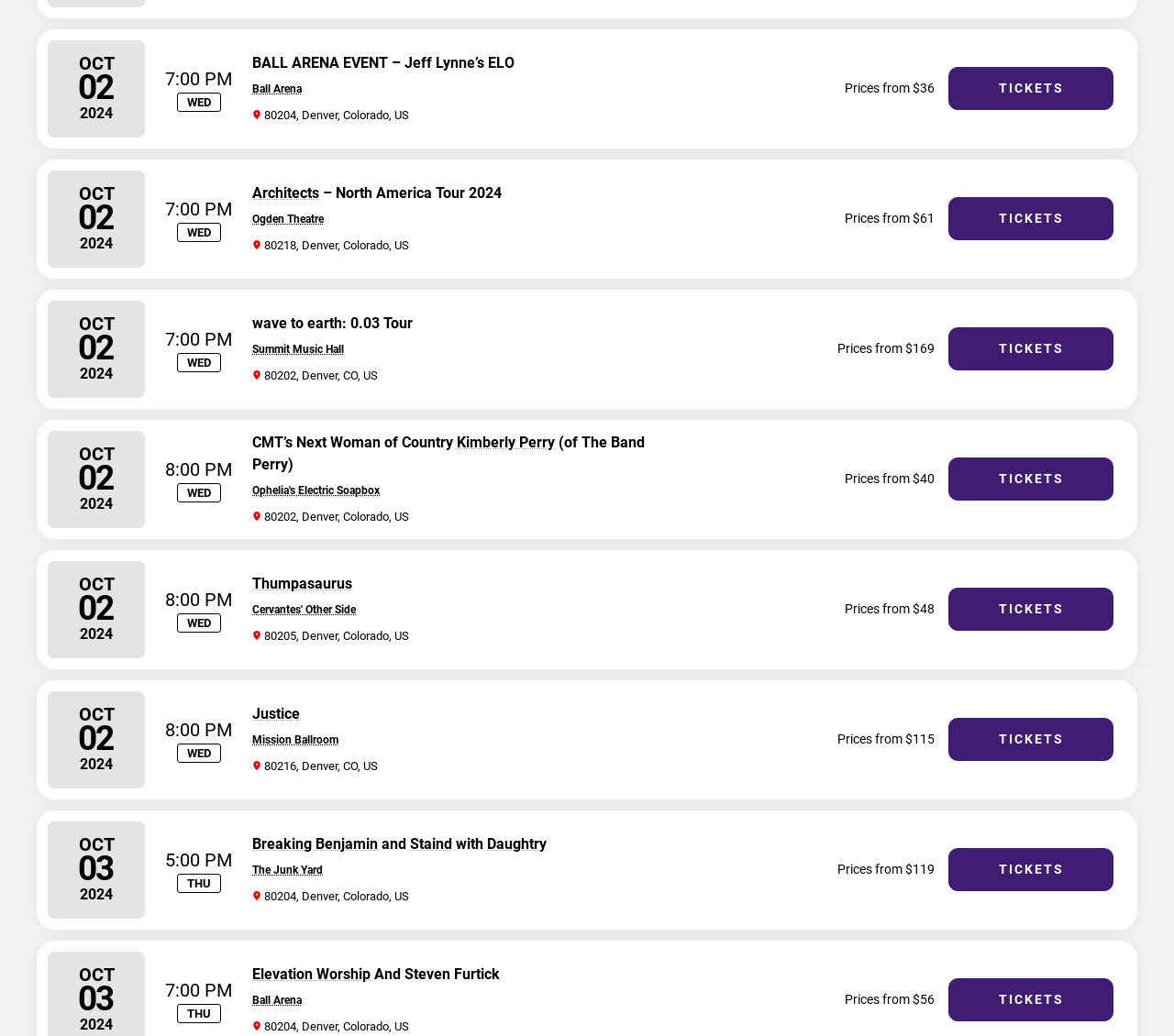Locate the bounding box coordinates of the UI element described by: "Breaking Benjamin". The bounding box coordinates should consist of four float numbers between 0 and 1, i.e., [left, top, right, bottom].

[0.215, 0.806, 0.322, 0.823]